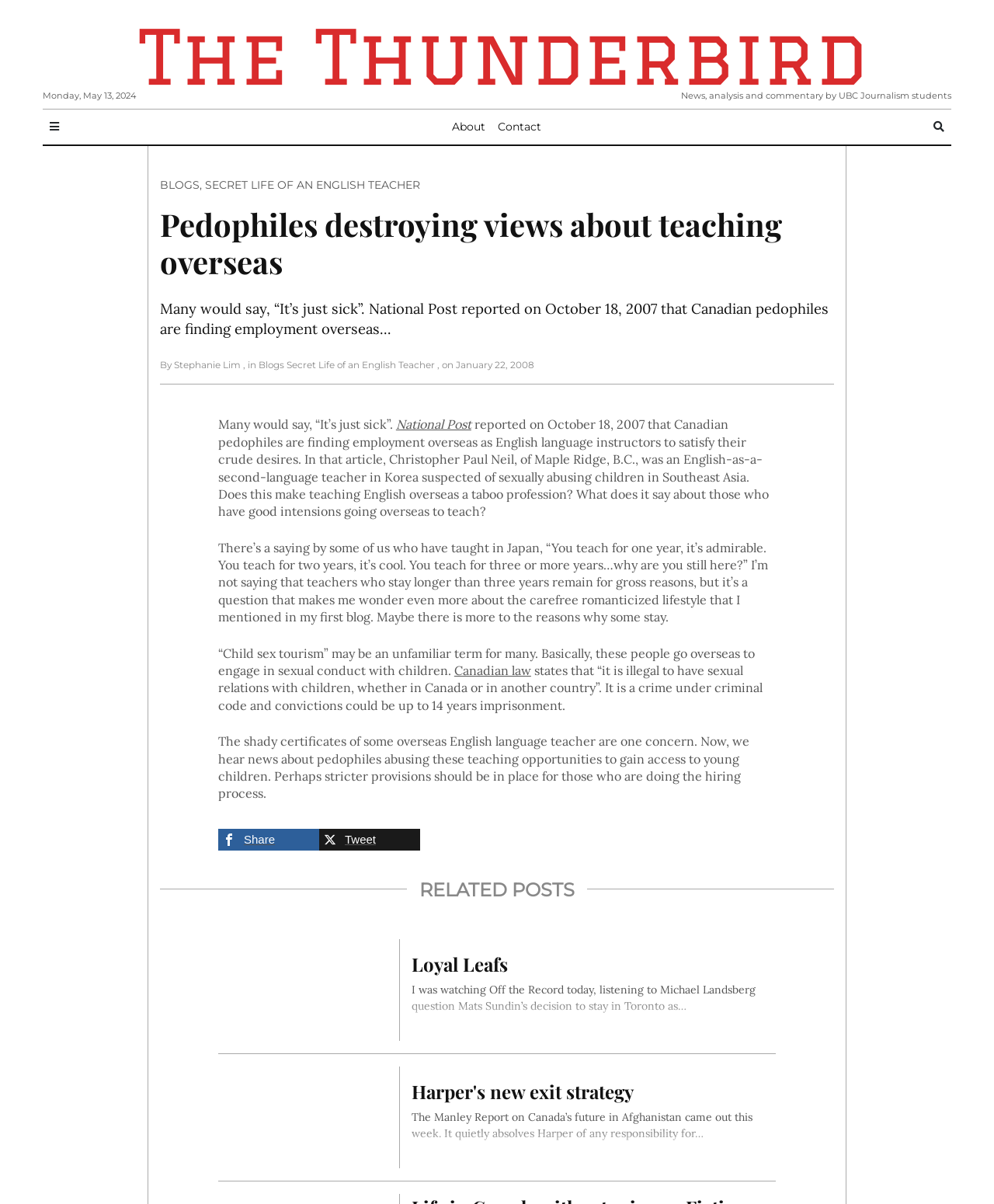Please reply with a single word or brief phrase to the question: 
What is the date of the article?

May 13, 2024